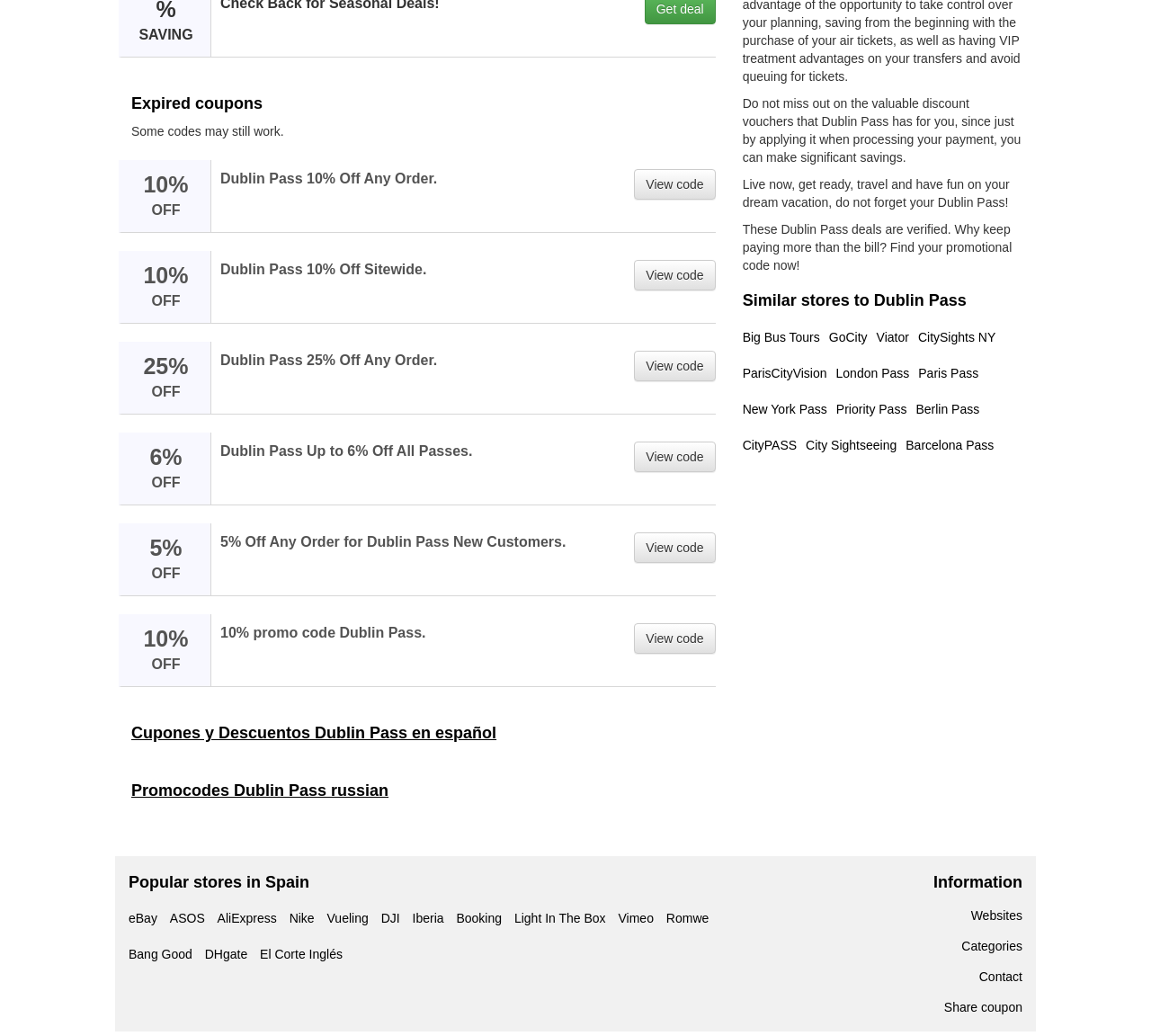Locate the bounding box of the UI element described by: "Bang Good" in the given webpage screenshot.

[0.112, 0.914, 0.167, 0.928]